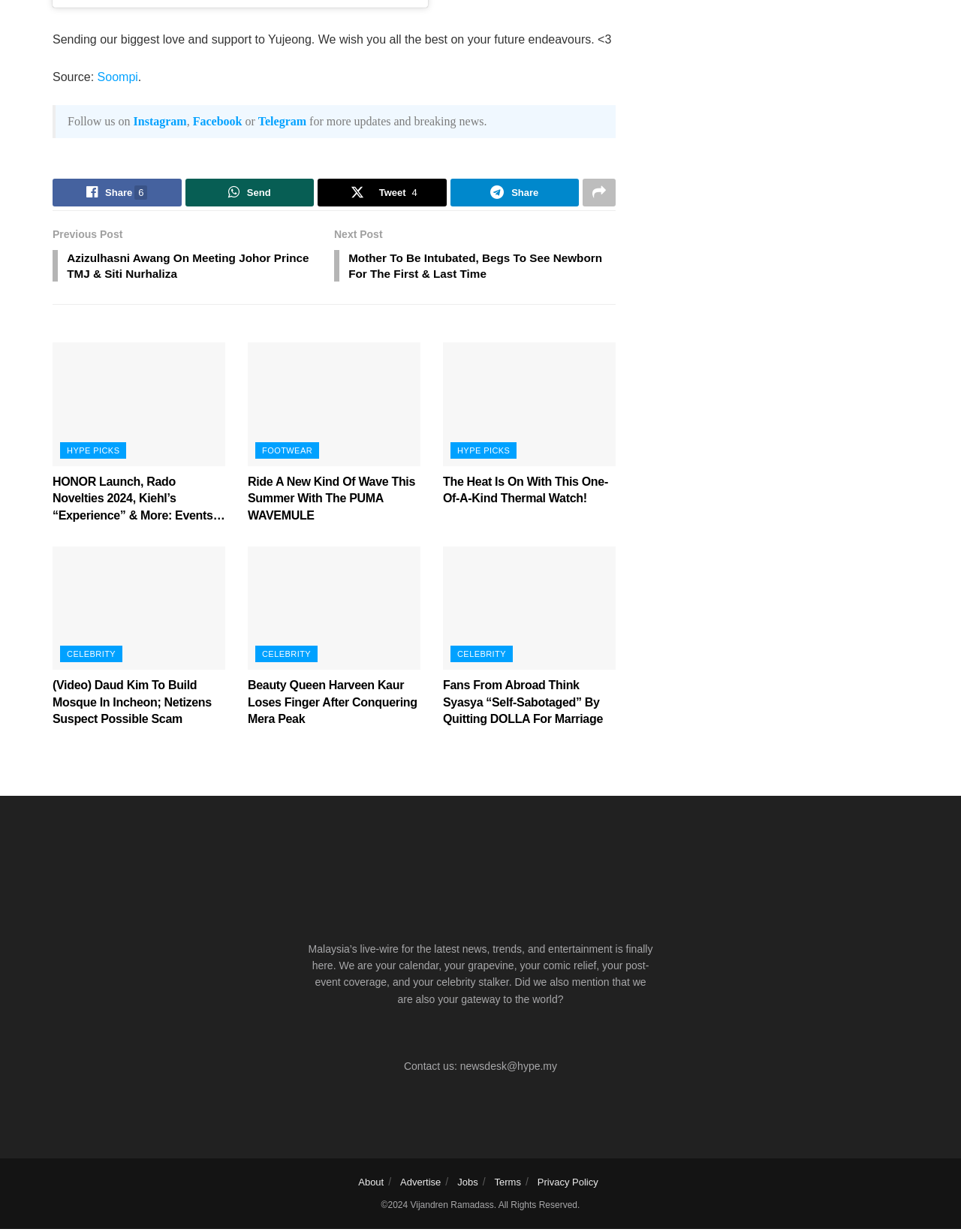What is the name of the beauty queen who lost her finger?
Answer with a single word or short phrase according to what you see in the image.

Harveen Kaur